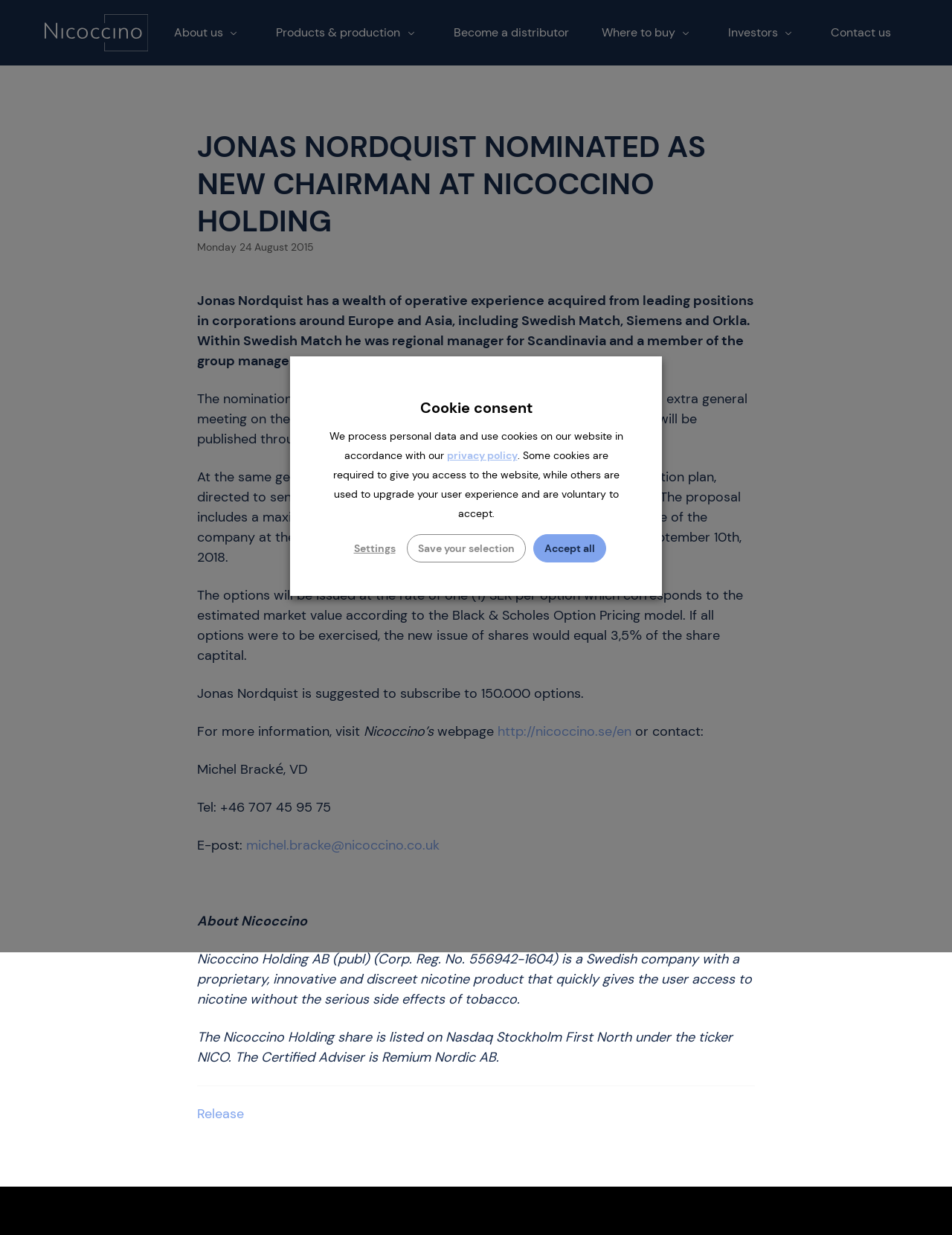Can you show the bounding box coordinates of the region to click on to complete the task described in the instruction: "Contact us"?

[0.873, 0.0, 0.936, 0.053]